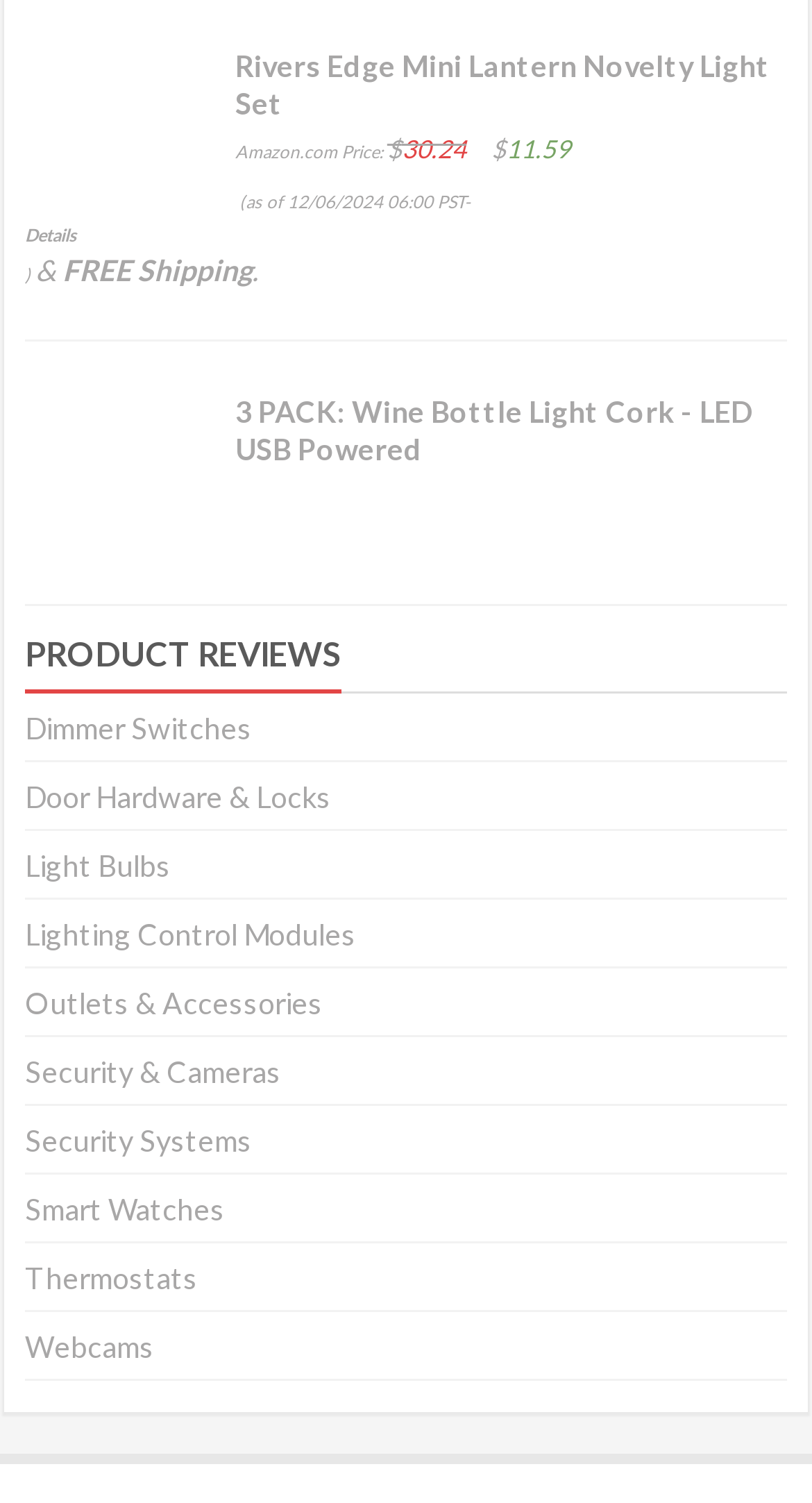What is the original price of the Rivers Edge Mini Lantern Novelty Light Set?
Identify the answer in the screenshot and reply with a single word or phrase.

$30.24